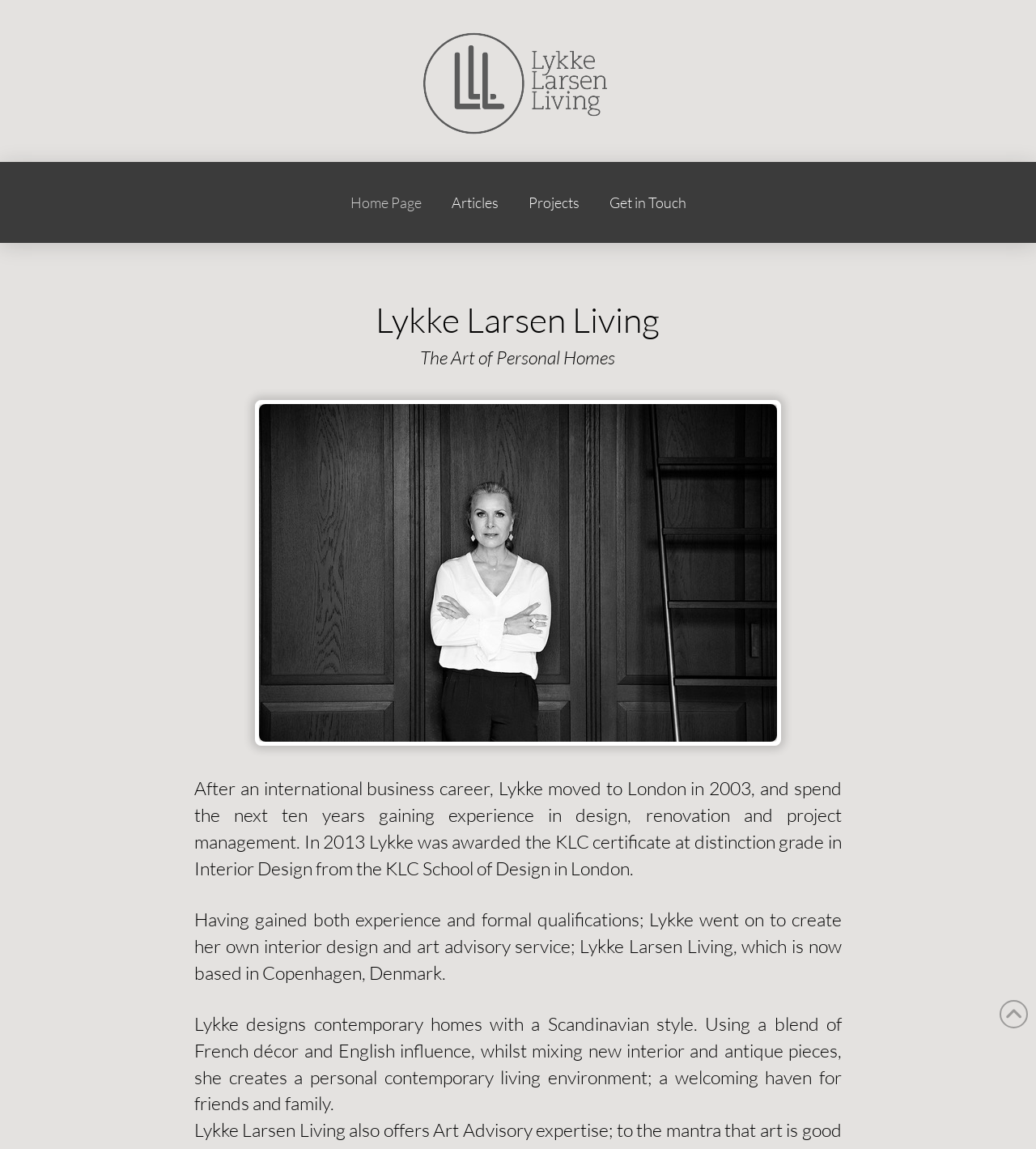Can you find and provide the title of the webpage?

Lykke Larsen Living